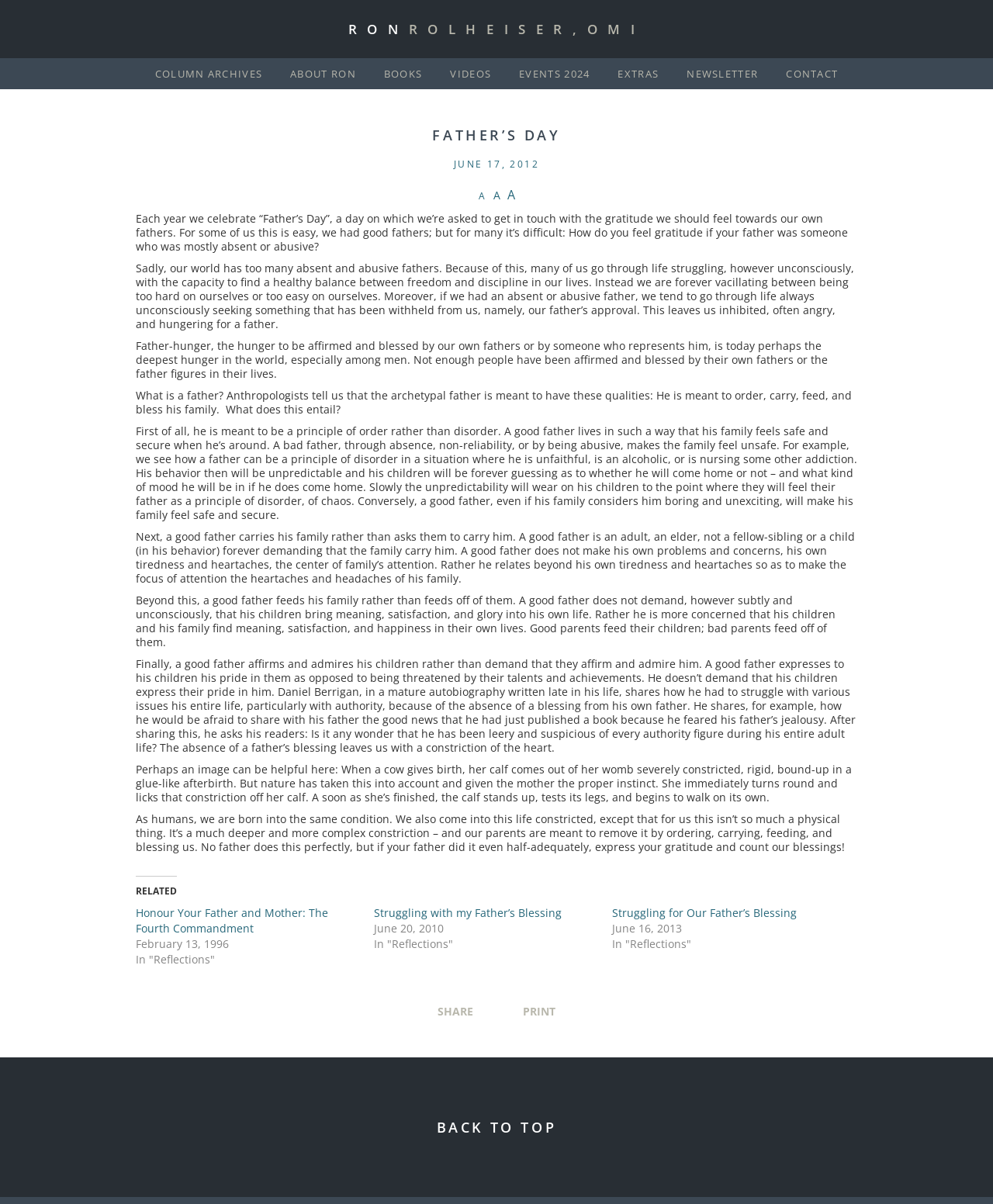Please provide a comprehensive answer to the question based on the screenshot: What are the qualities of a good father?

According to the article, a good father is meant to have the qualities of ordering, carrying, feeding, and blessing his family, as mentioned in the StaticText element 'What is a father? Anthropologists tell us that the archetypal father is meant to have these qualities: He is meant to order, carry, feed, and bless his family.'